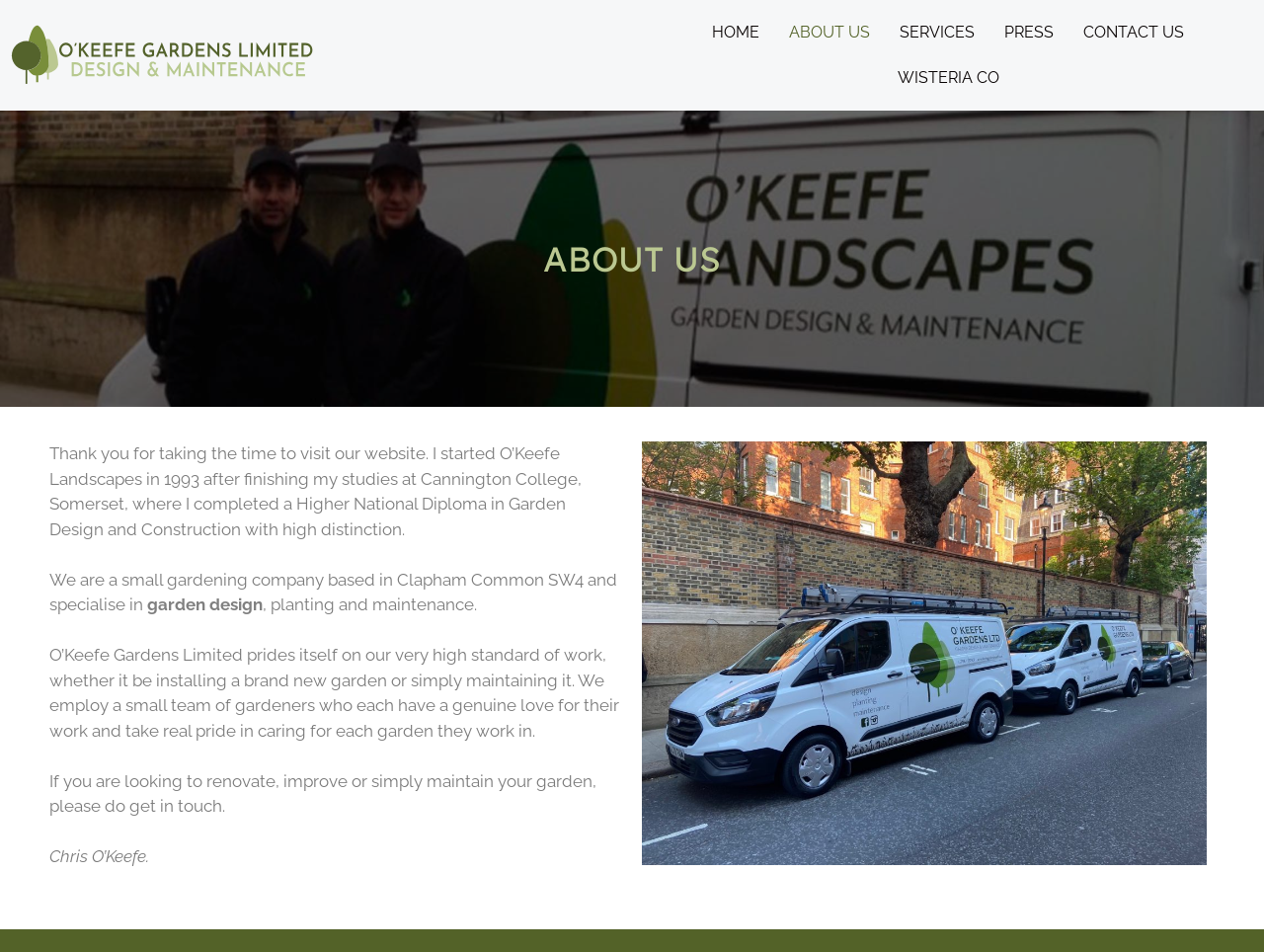Offer a comprehensive description of the webpage’s content and structure.

The webpage is about O'Keefe Gardens Limited, a small gardening company based in Clapham Common SW4. At the top left corner, there is a logo of the company, which is an image with a link to the company's homepage. 

To the right of the logo, there is a navigation menu with links to different sections of the website, including HOME, ABOUT US, SERVICES, PRESS, CONTACT US, and WISTERIA CO. 

Below the navigation menu, there is a heading that reads "ABOUT US". Underneath the heading, there is a brief introduction to the company, which mentions the founder's background and the company's specialization in garden design, planting, and maintenance. 

The introduction is followed by a paragraph that describes the company's high standards of work and the team's passion for gardening. 

Finally, there is a call-to-action paragraph encouraging visitors to get in touch if they need to renovate, improve, or maintain their garden, and it is signed off by Chris O'Keefe.